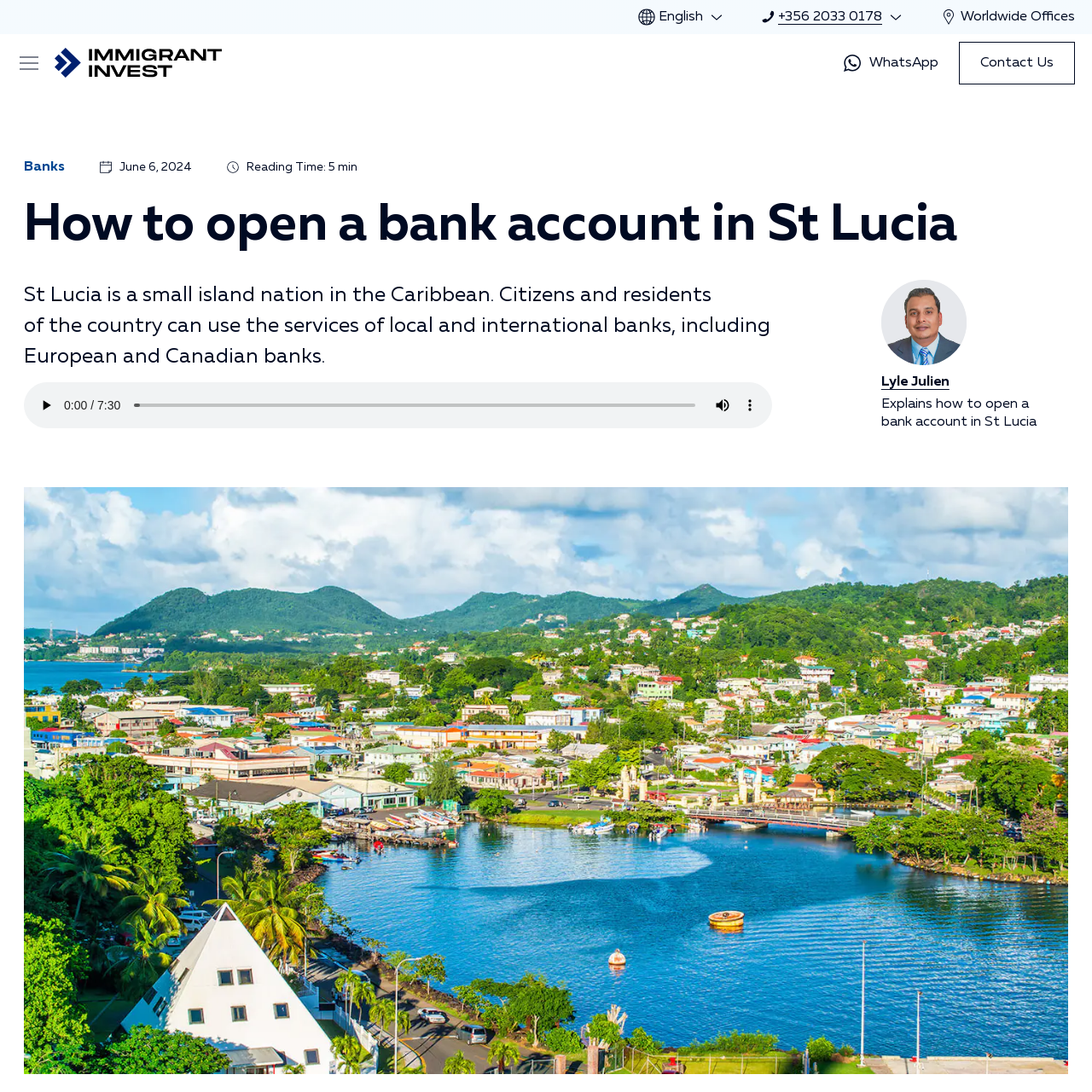Provide a brief response to the question below using a single word or phrase: 
What is the phone number provided on the webpage?

+356 2033 0178